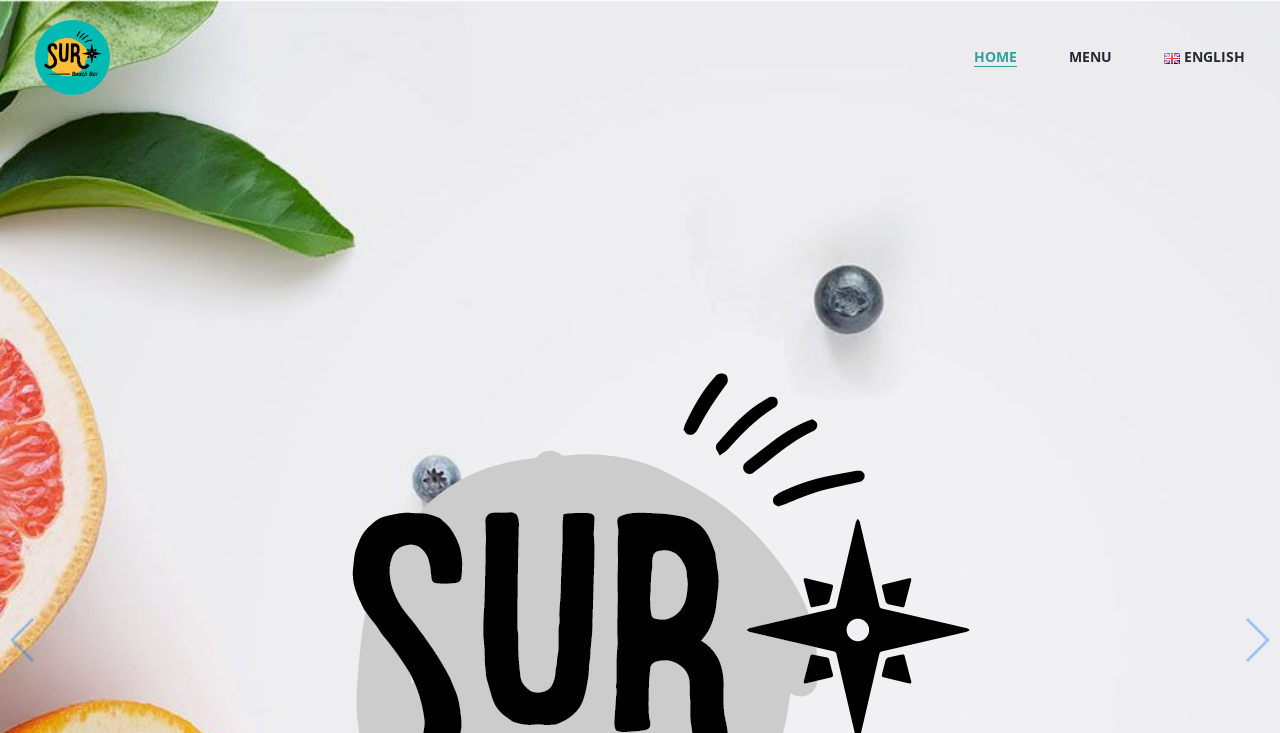Please provide a brief answer to the question using only one word or phrase: 
How many language options are available?

1